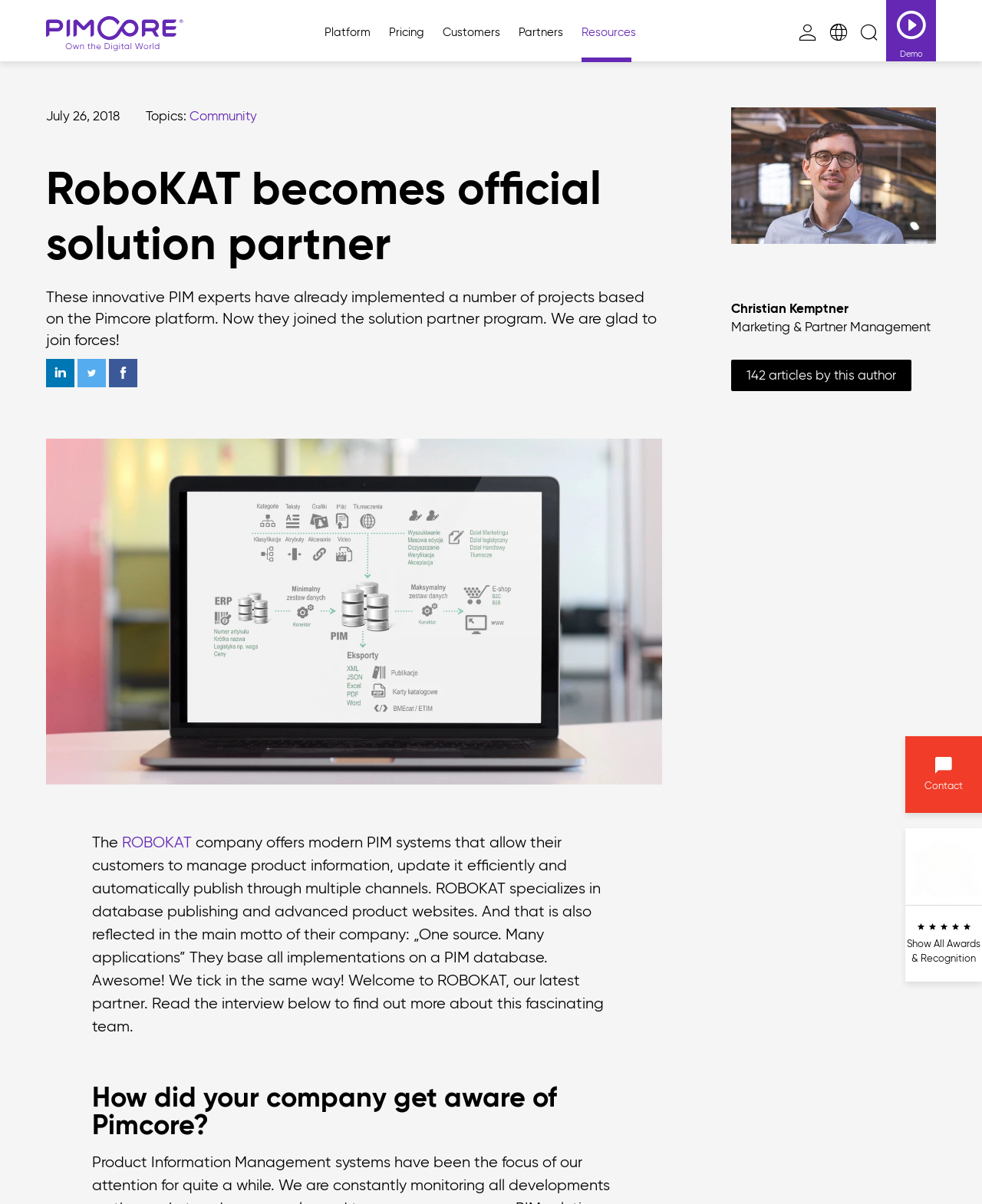Find the bounding box coordinates for the HTML element specified by: "alt="Pimcore Platform"".

[0.047, 0.013, 0.188, 0.043]